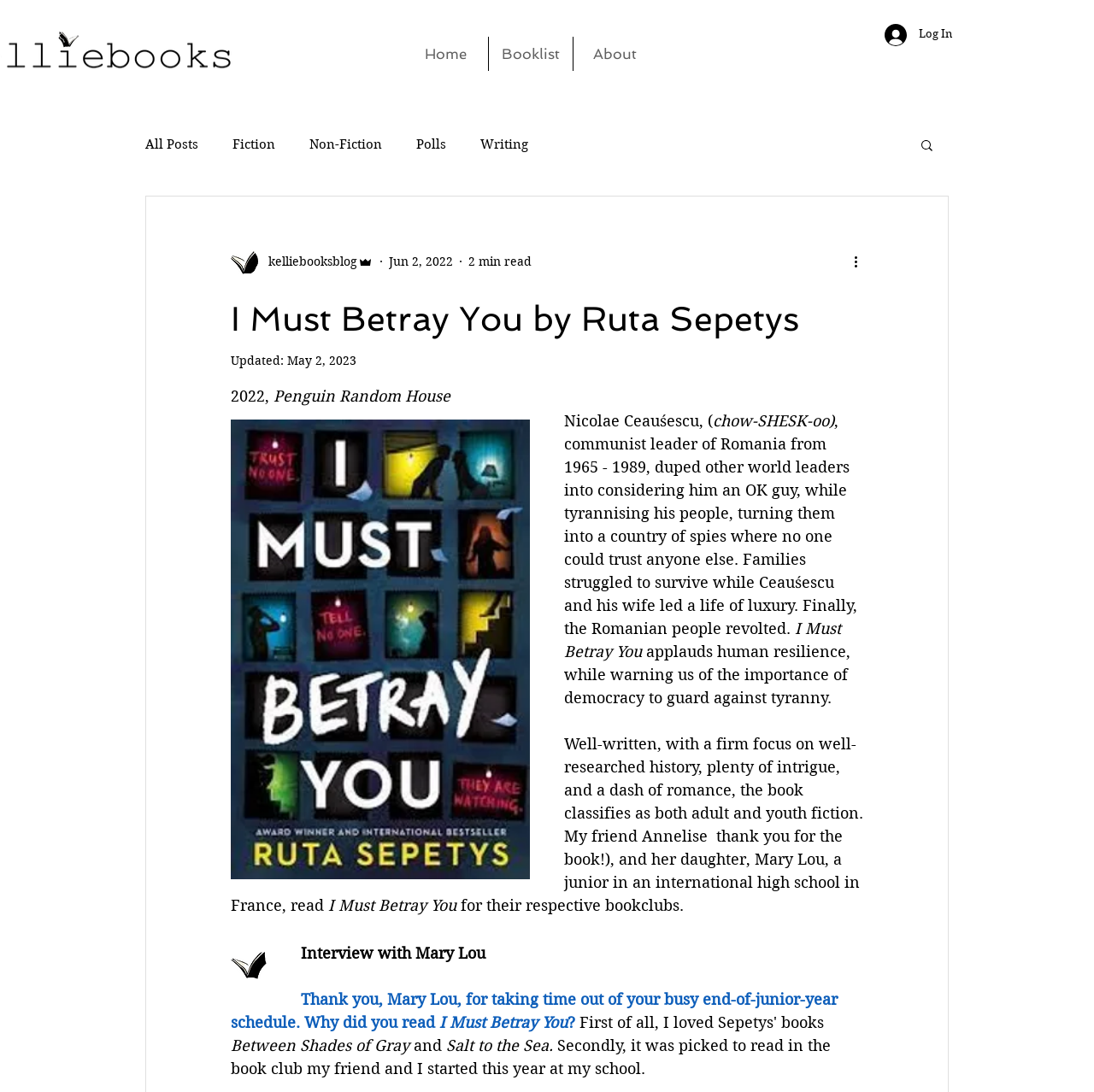What is the name of the book club mentioned in the text?
Please craft a detailed and exhaustive response to the question.

The text mentions a book club, but it does not specify the name of the book club. It only mentions that the book 'I Must Betray You' was picked to read in the book club started by the author's friend and her daughter Mary Lou.